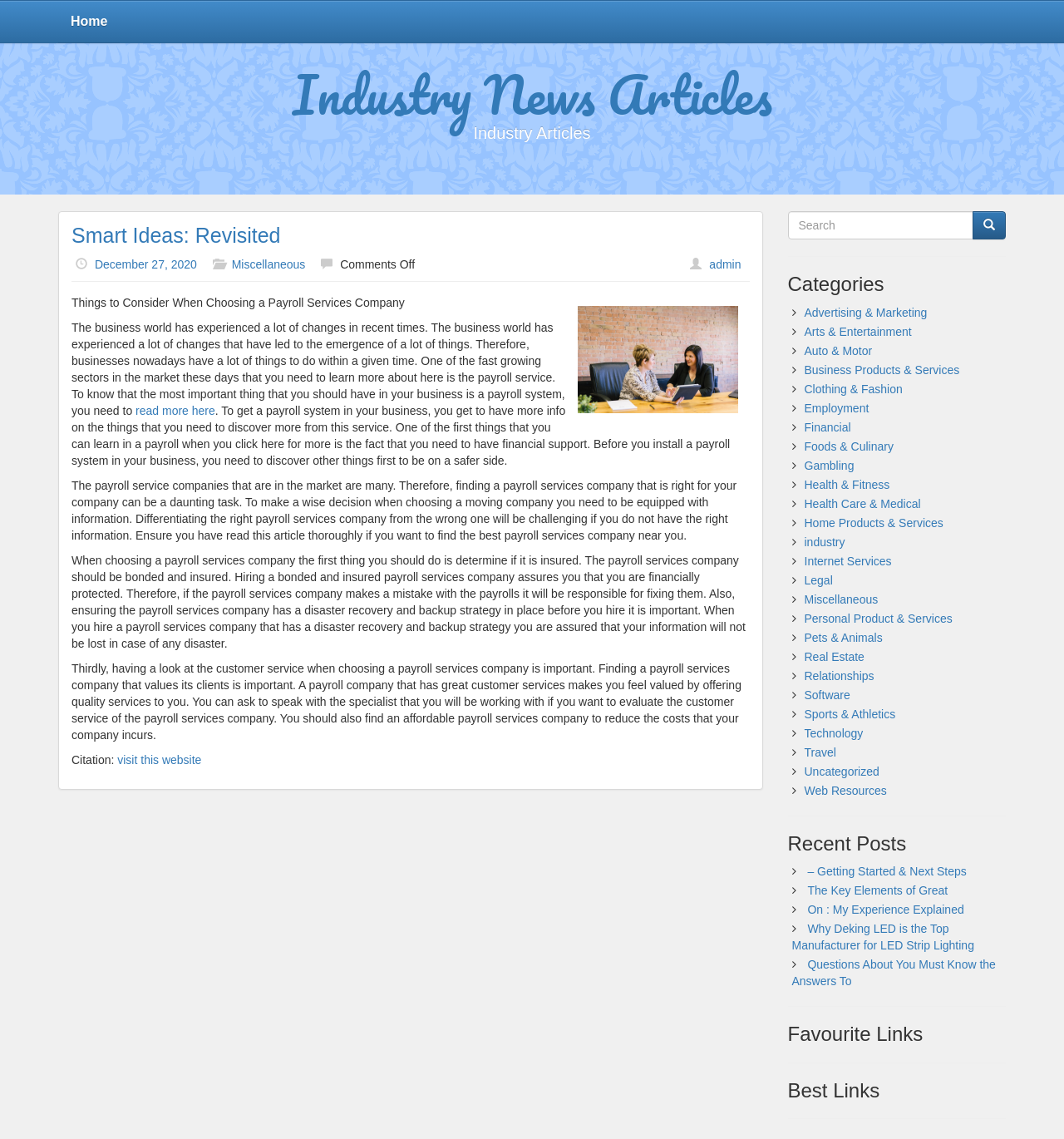For the following element description, predict the bounding box coordinates in the format (top-left x, top-left y, bottom-right x, bottom-right y). All values should be floating point numbers between 0 and 1. Description: The Key Elements of Great

[0.759, 0.776, 0.891, 0.788]